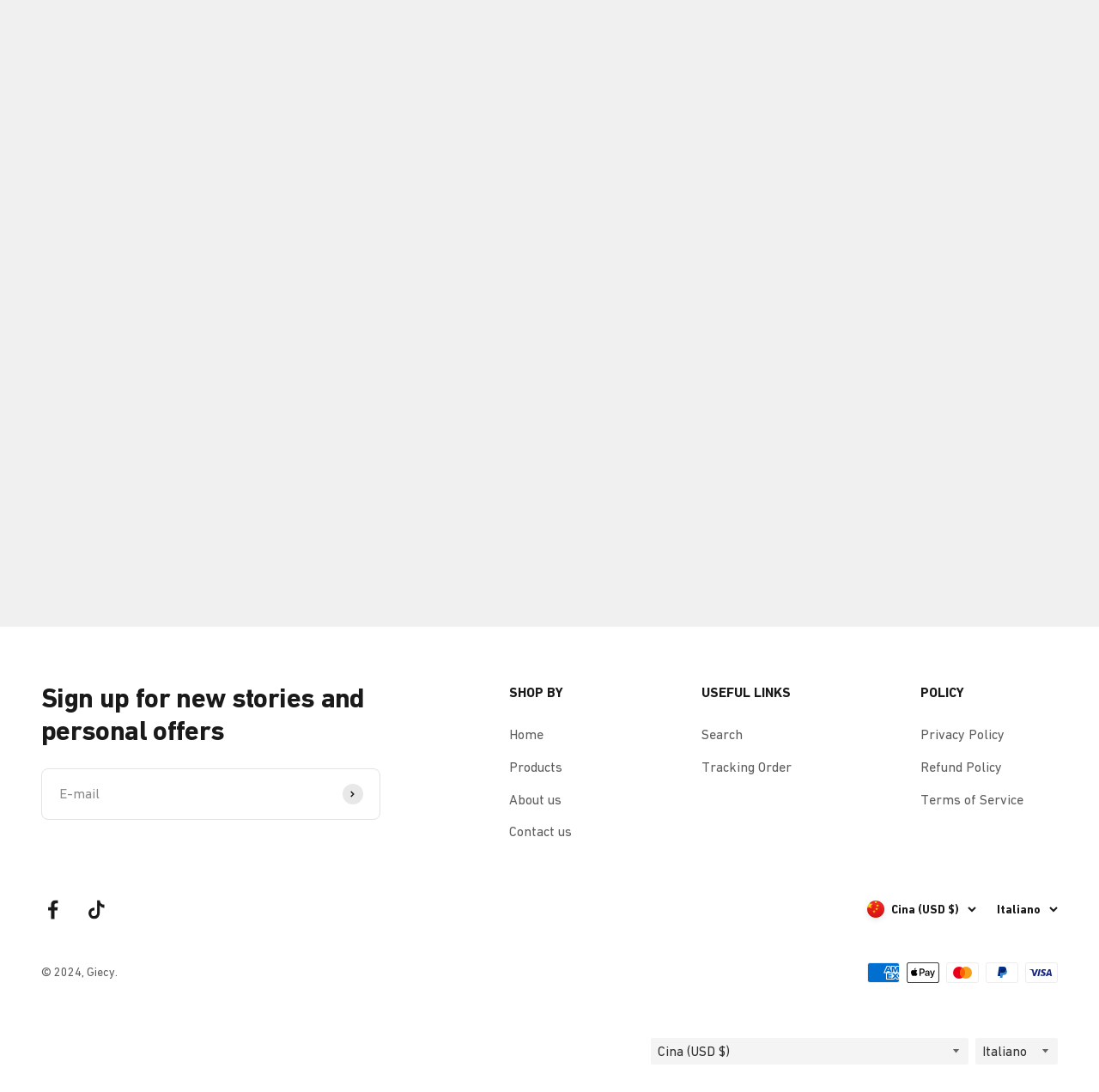Please identify the bounding box coordinates of the element on the webpage that should be clicked to follow this instruction: "Enter email address in the textbox". The bounding box coordinates should be given as four float numbers between 0 and 1, formatted as [left, top, right, bottom].

[0.038, 0.703, 0.346, 0.75]